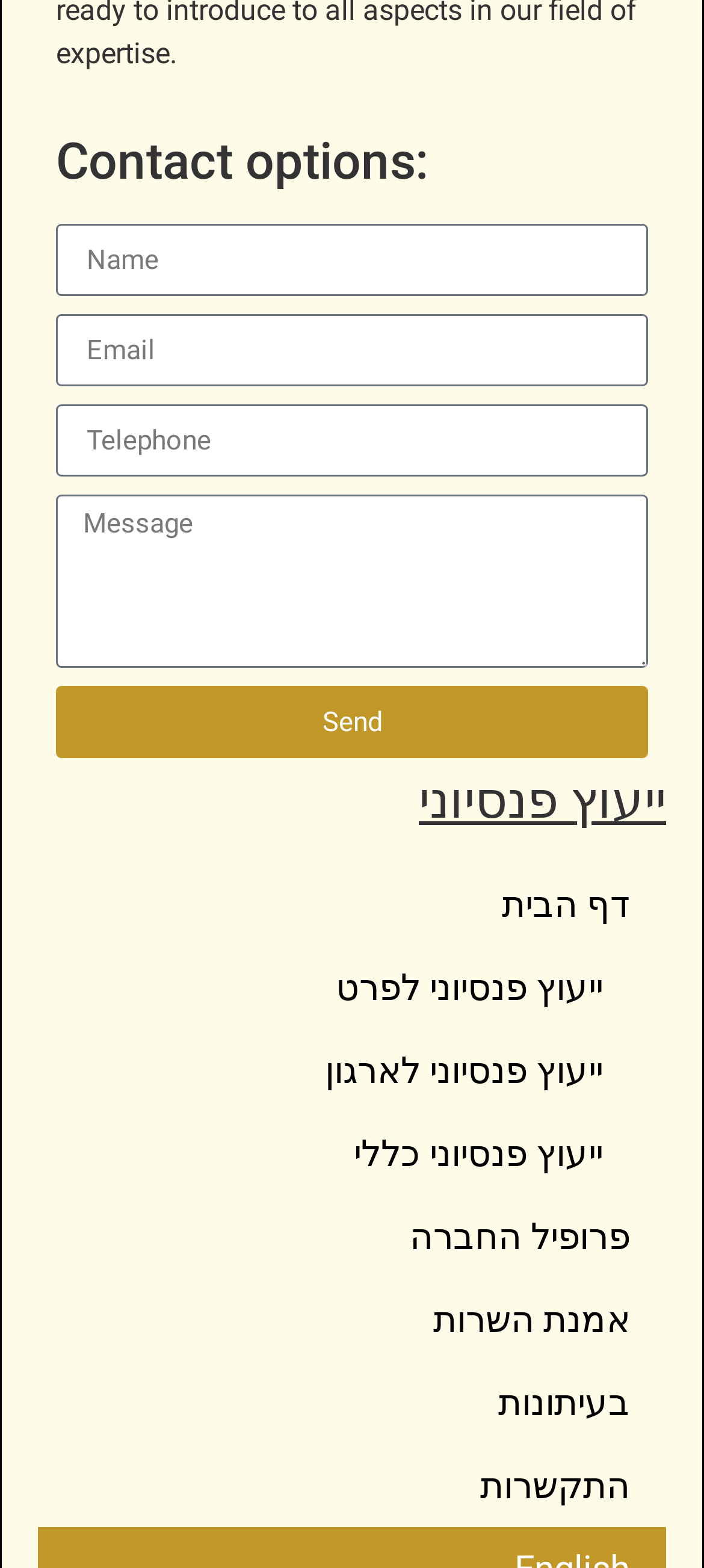Indicate the bounding box coordinates of the element that must be clicked to execute the instruction: "Click on pension consulting for individuals". The coordinates should be given as four float numbers between 0 and 1, i.e., [left, top, right, bottom].

[0.054, 0.603, 0.908, 0.656]